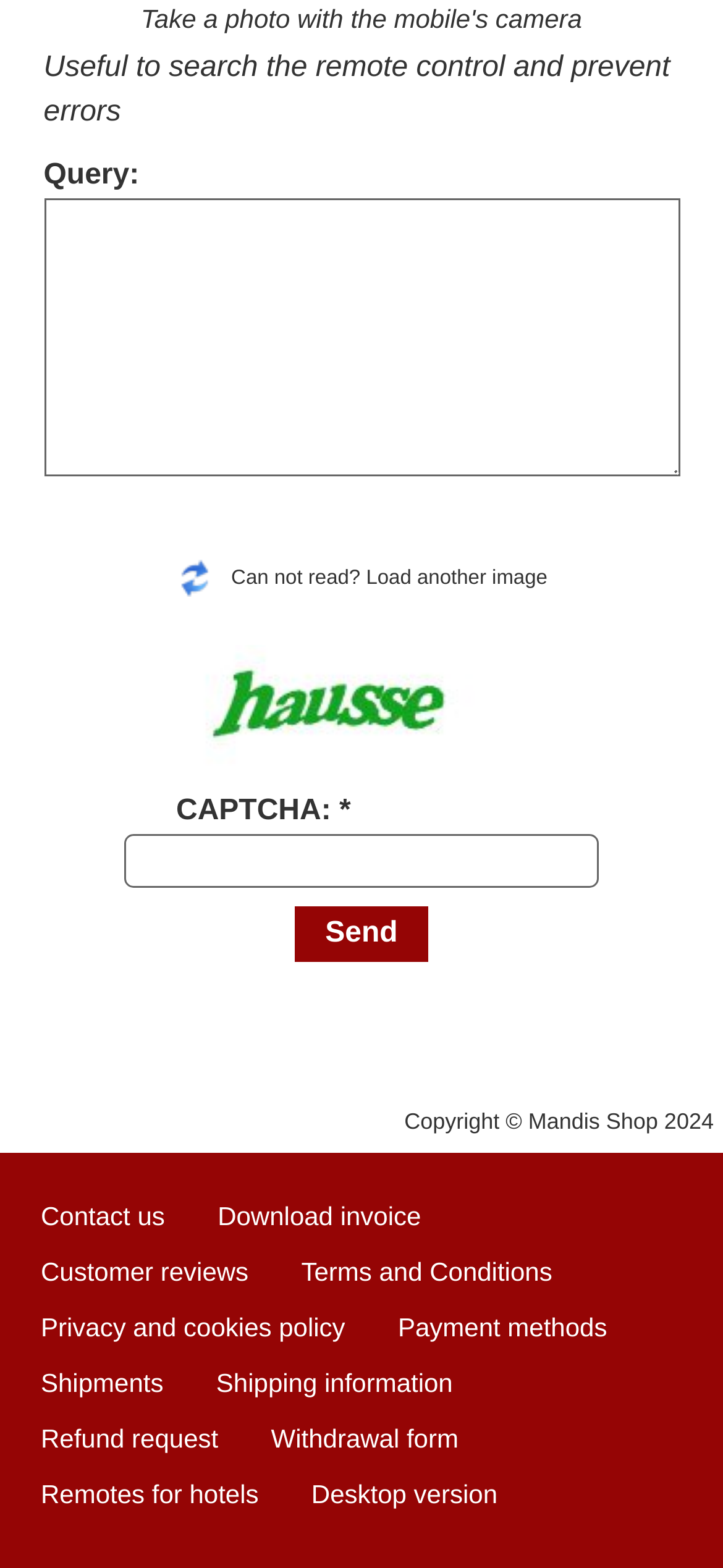Find the bounding box coordinates for the element that must be clicked to complete the instruction: "Read the Terms of Use". The coordinates should be four float numbers between 0 and 1, indicated as [left, top, right, bottom].

None